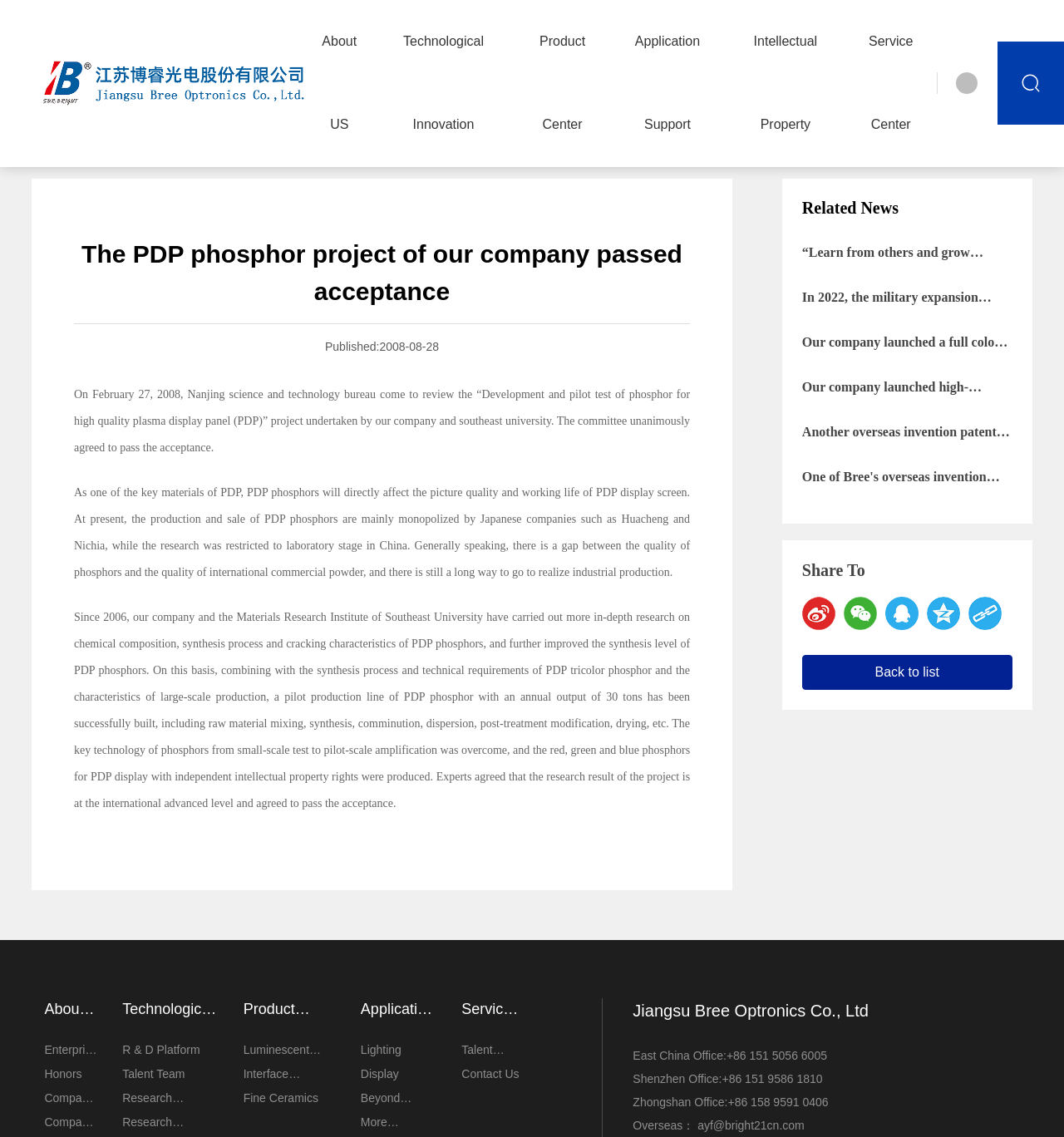Given the description: "clips", determine the bounding box coordinates of the UI element. The coordinates should be formatted as four float numbers between 0 and 1, [left, top, right, bottom].

None